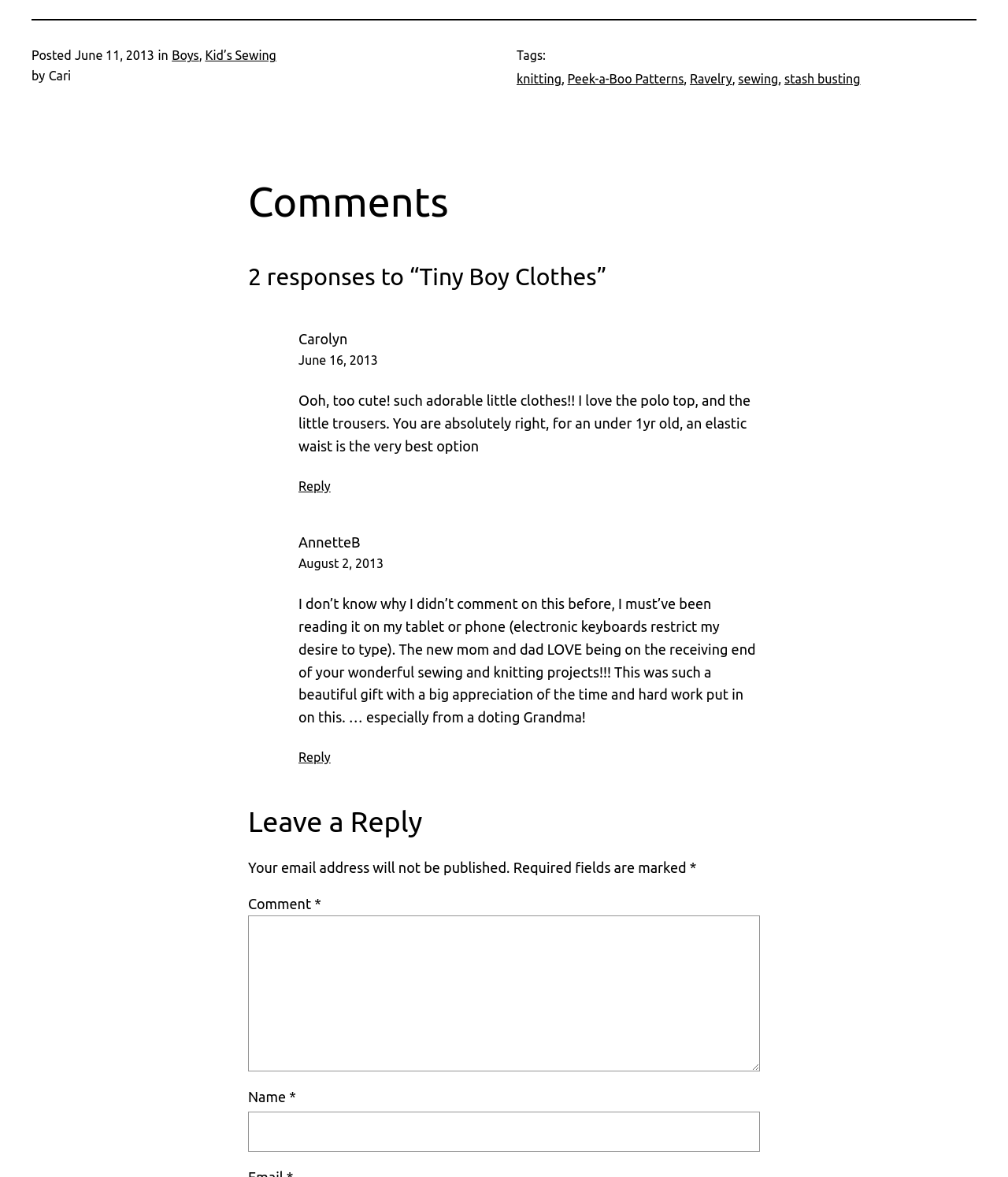Please identify the bounding box coordinates for the region that you need to click to follow this instruction: "Click on the 'Peek-a-Boo Patterns' link".

[0.563, 0.061, 0.678, 0.073]